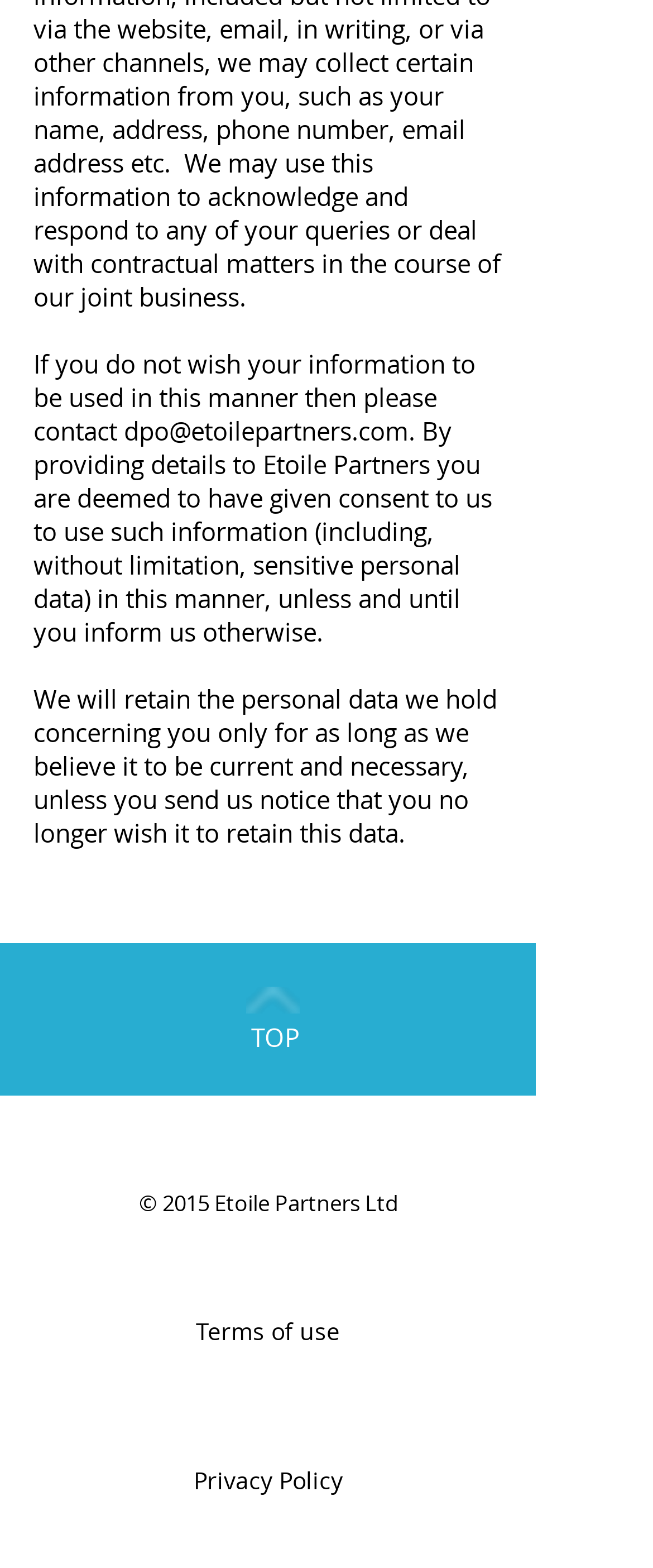What social media platforms are available in the social bar?
Based on the image, provide a one-word or brief-phrase response.

Facebook, Twitter, Google+